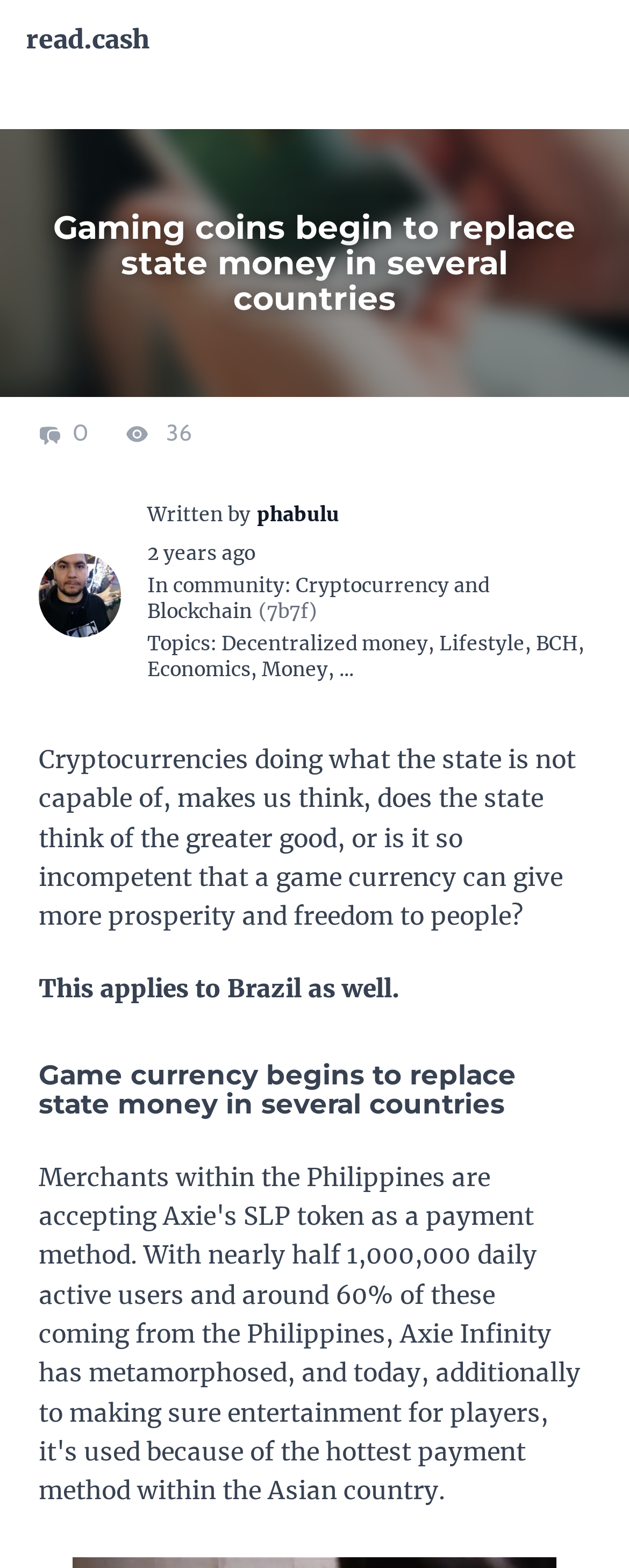Determine the bounding box coordinates of the clickable element to achieve the following action: 'Read the article about gaming coins'. Provide the coordinates as four float values between 0 and 1, formatted as [left, top, right, bottom].

[0.0, 0.117, 1.0, 0.218]